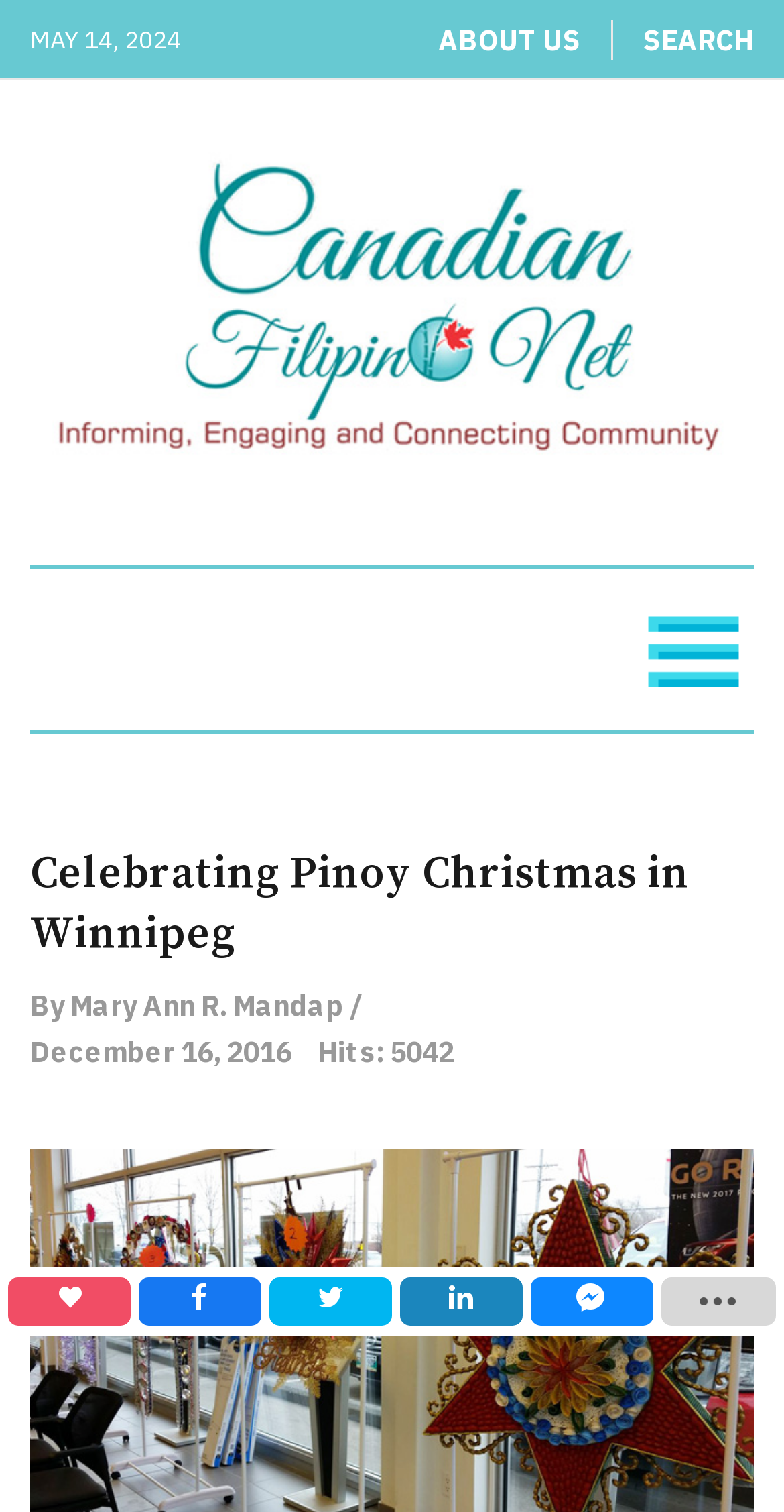Identify the bounding box coordinates for the region to click in order to carry out this instruction: "Click the Celebrating Pinoy Christmas in Winnipeg link". Provide the coordinates using four float numbers between 0 and 1, formatted as [left, top, right, bottom].

[0.038, 0.561, 0.879, 0.637]